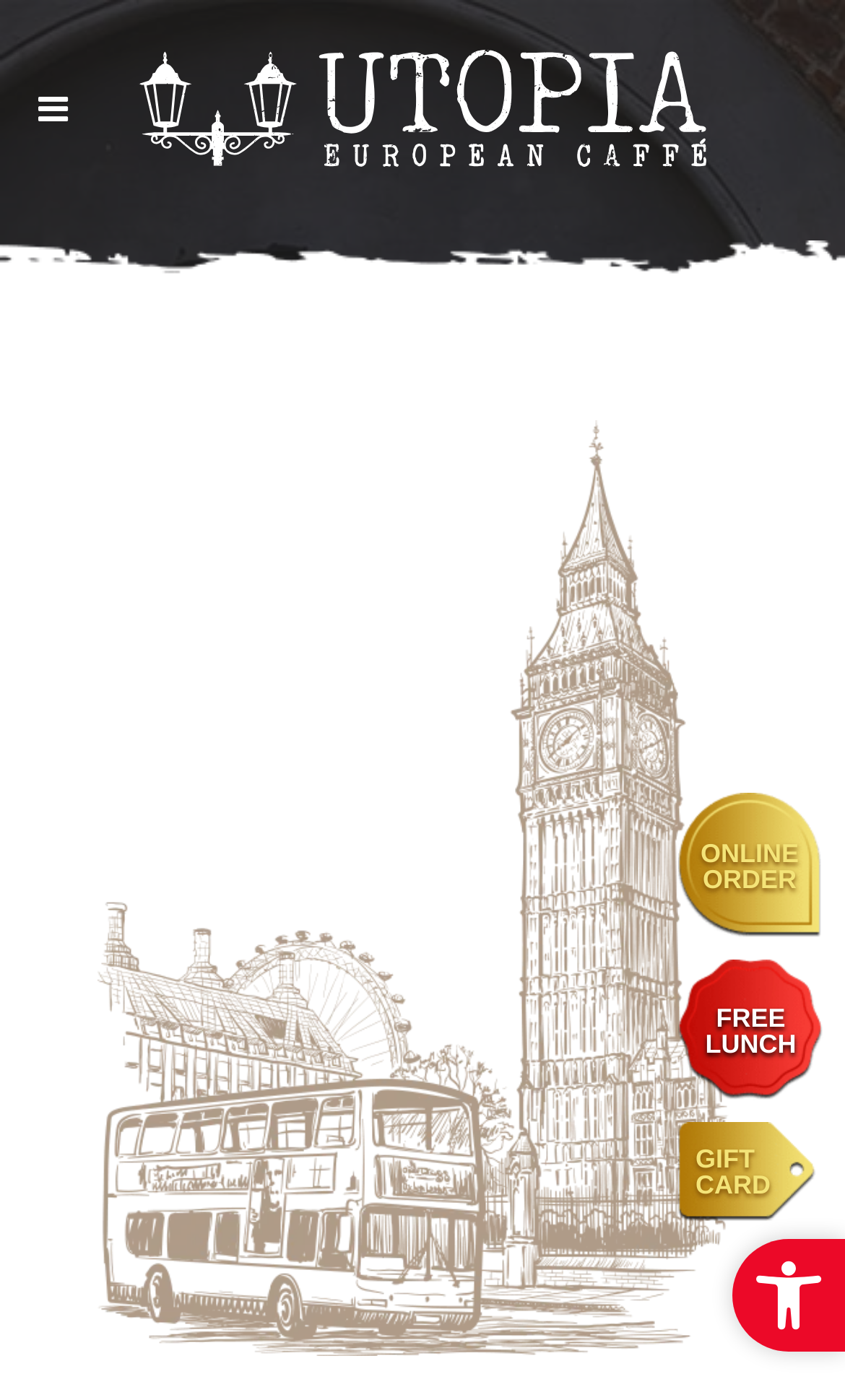What is the city associated with this cafe?
Deliver a detailed and extensive answer to the question.

There is an image on the webpage with the label 'london-img', which suggests that the city associated with this cafe is London.